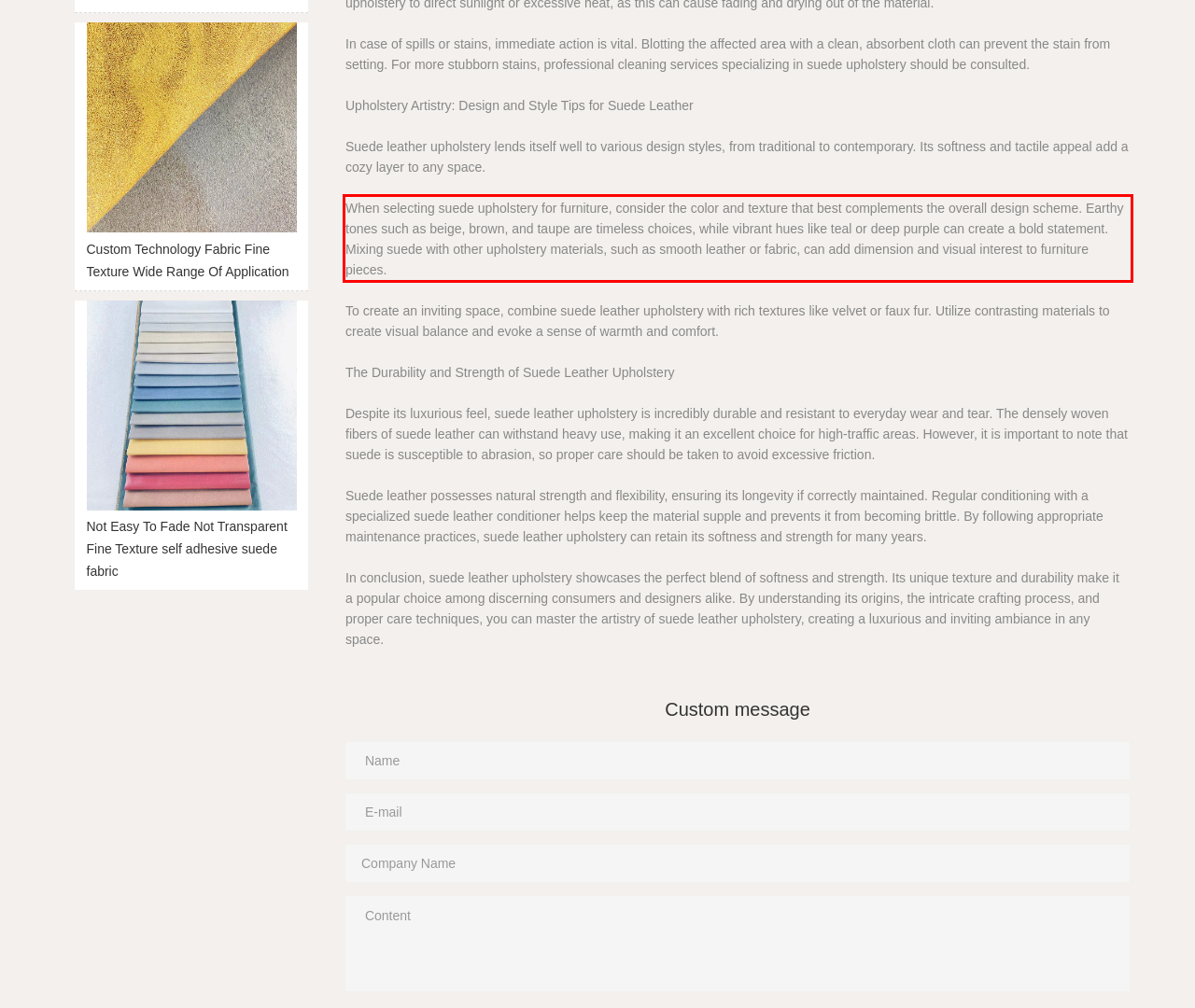Observe the screenshot of the webpage that includes a red rectangle bounding box. Conduct OCR on the content inside this red bounding box and generate the text.

When selecting suede upholstery for furniture, consider the color and texture that best complements the overall design scheme. Earthy tones such as beige, brown, and taupe are timeless choices, while vibrant hues like teal or deep purple can create a bold statement. Mixing suede with other upholstery materials, such as smooth leather or fabric, can add dimension and visual interest to furniture pieces.